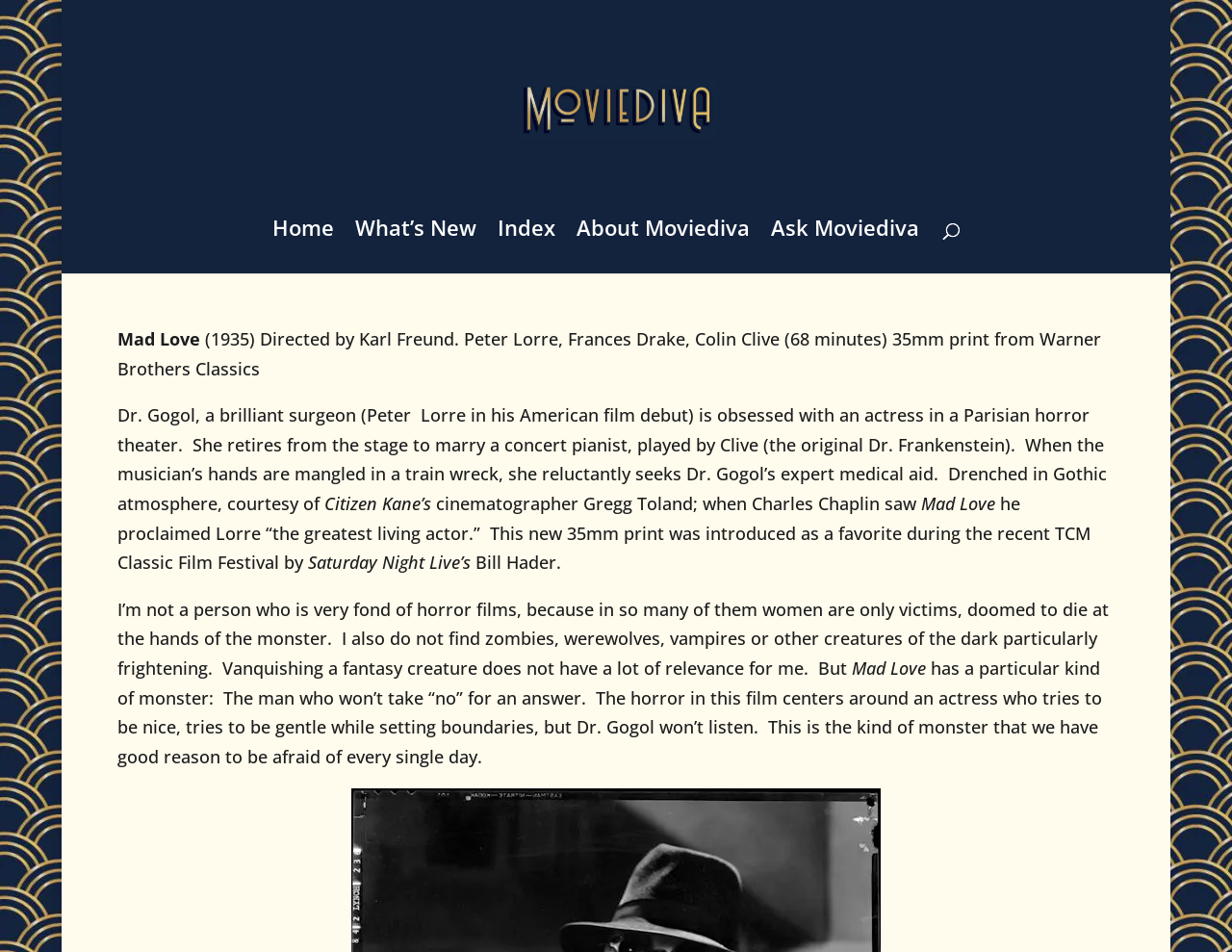Who is the director of the movie Mad Love?
Utilize the image to construct a detailed and well-explained answer.

I found the answer by examining the static text elements on the page, specifically the one with the text '(1935) Directed by Karl Freund.' at coordinates [0.095, 0.344, 0.893, 0.399]. This text indicates that Karl Freund is the director of the movie.